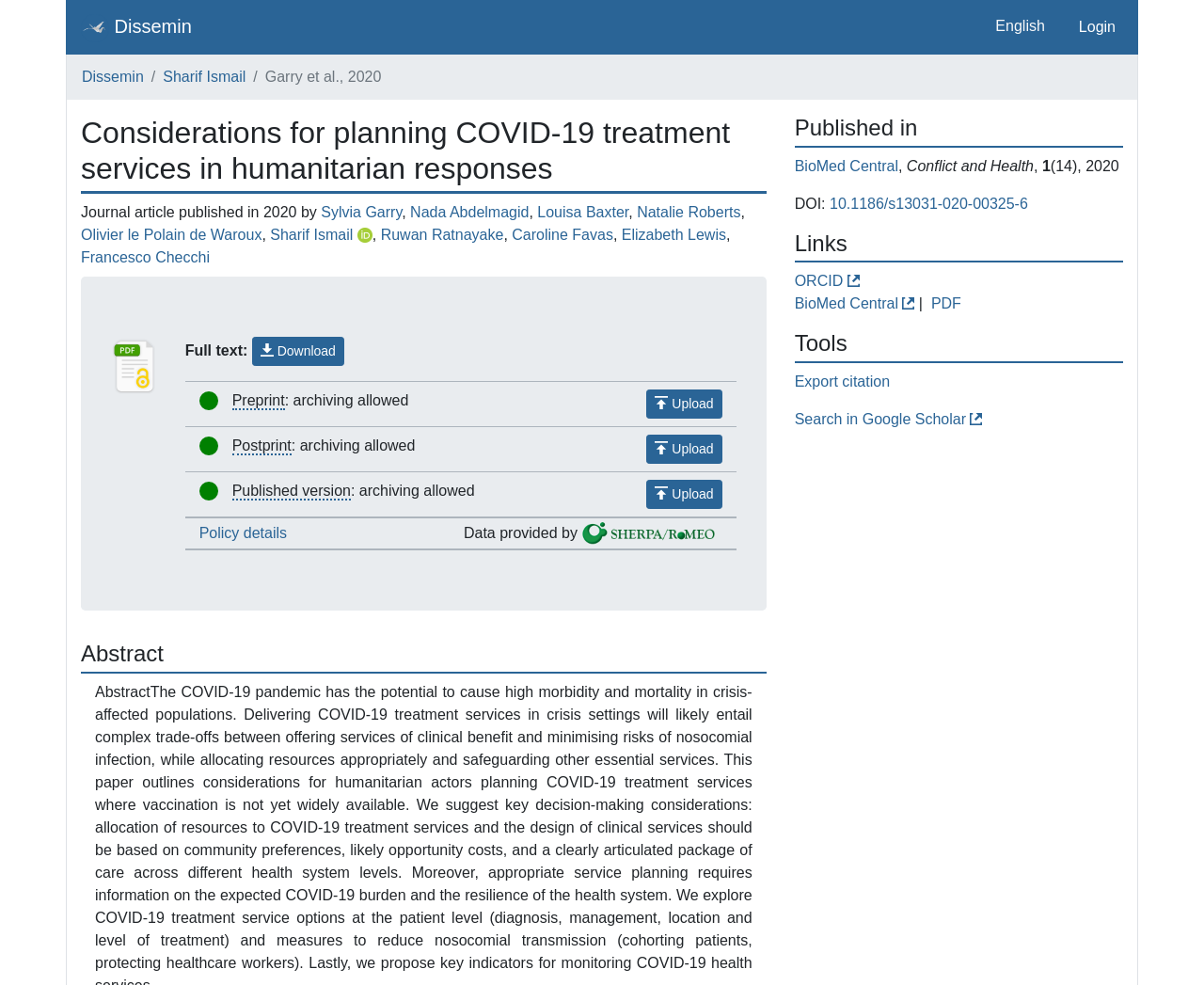Specify the bounding box coordinates of the element's area that should be clicked to execute the given instruction: "View policy details". The coordinates should be four float numbers between 0 and 1, i.e., [left, top, right, bottom].

[0.165, 0.532, 0.238, 0.549]